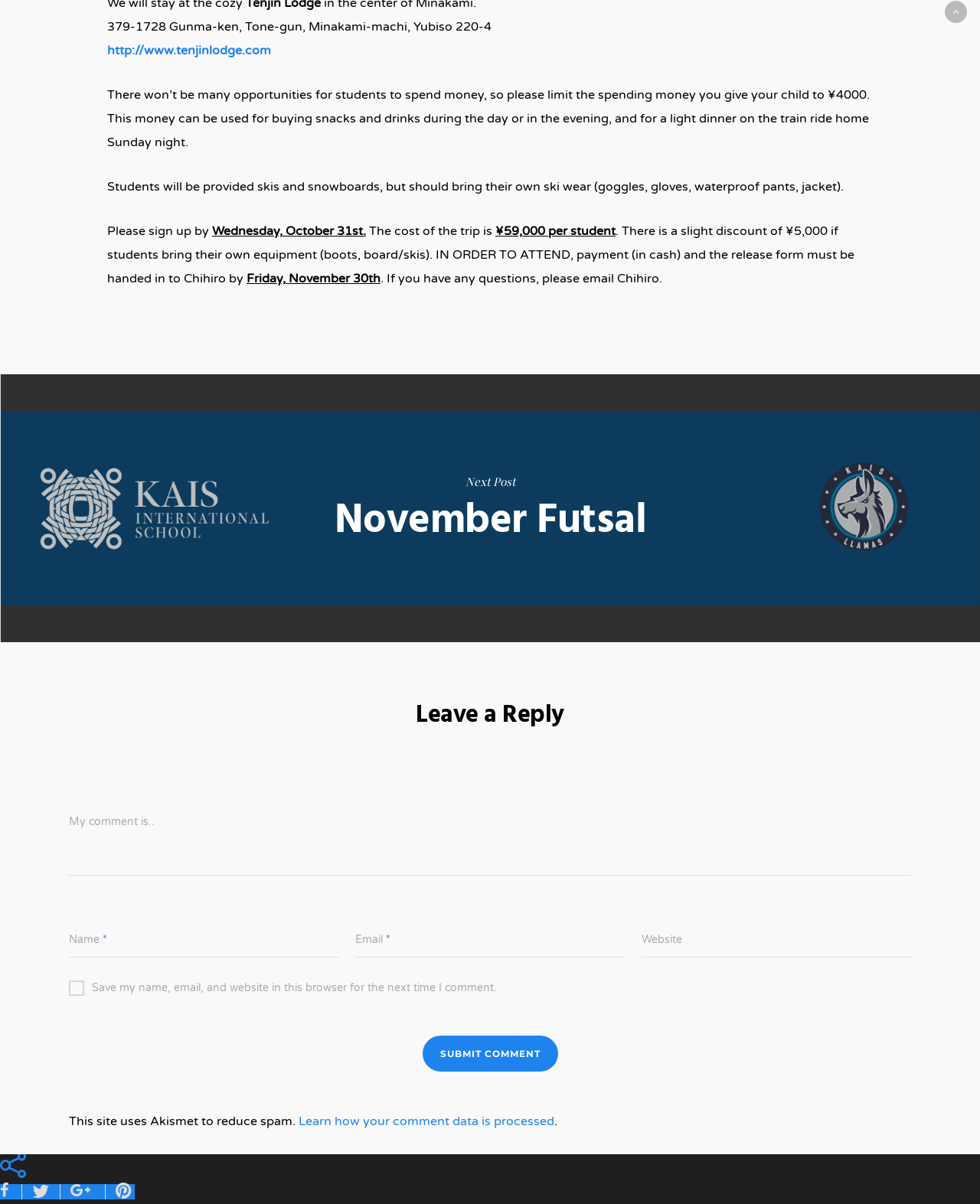Determine the bounding box coordinates of the clickable element to complete this instruction: "Click the link to learn how your comment data is processed". Provide the coordinates in the format of four float numbers between 0 and 1, [left, top, right, bottom].

[0.305, 0.925, 0.566, 0.938]